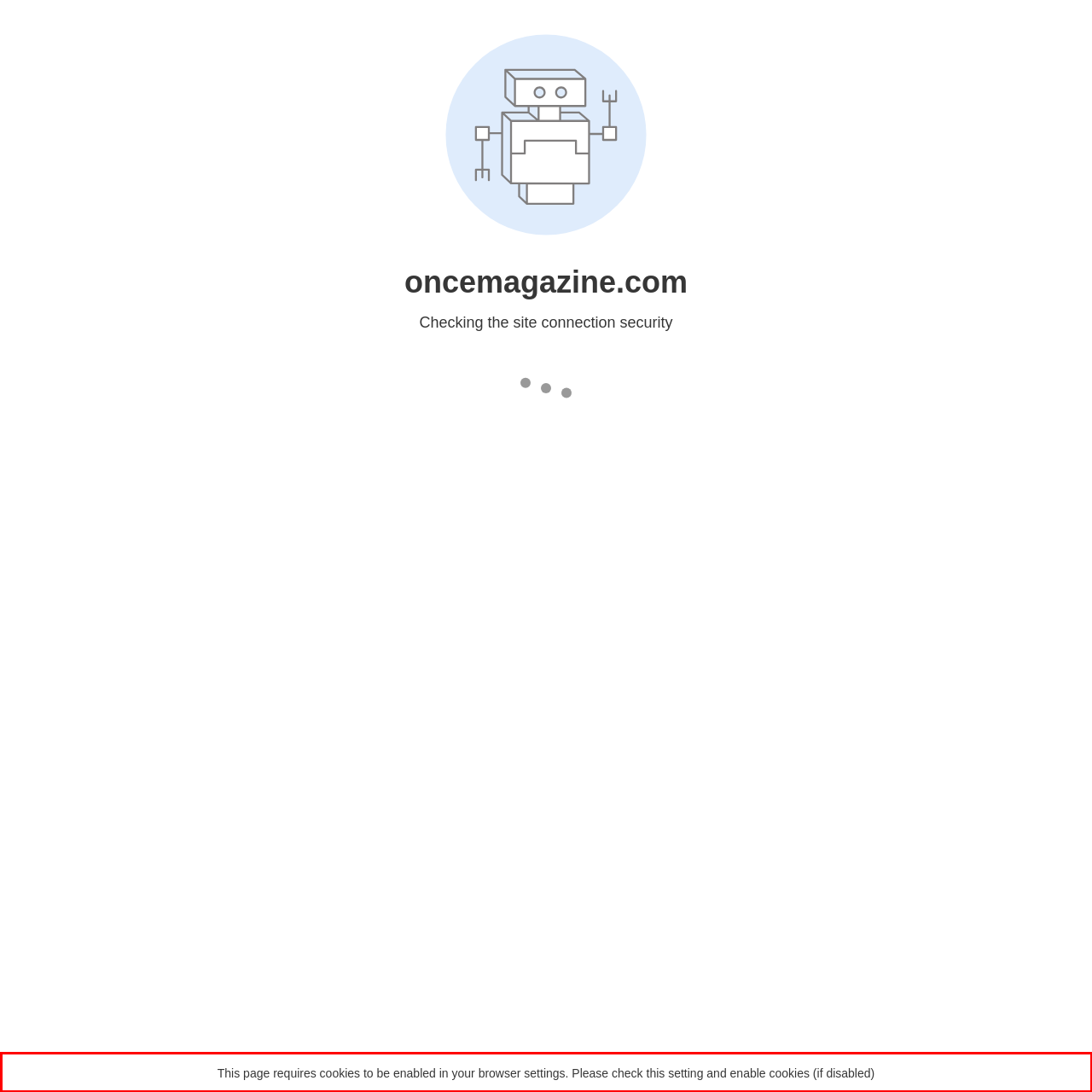Within the screenshot of the webpage, there is a red rectangle. Please recognize and generate the text content inside this red bounding box.

This page requires cookies to be enabled in your browser settings. Please check this setting and enable cookies (if disabled)